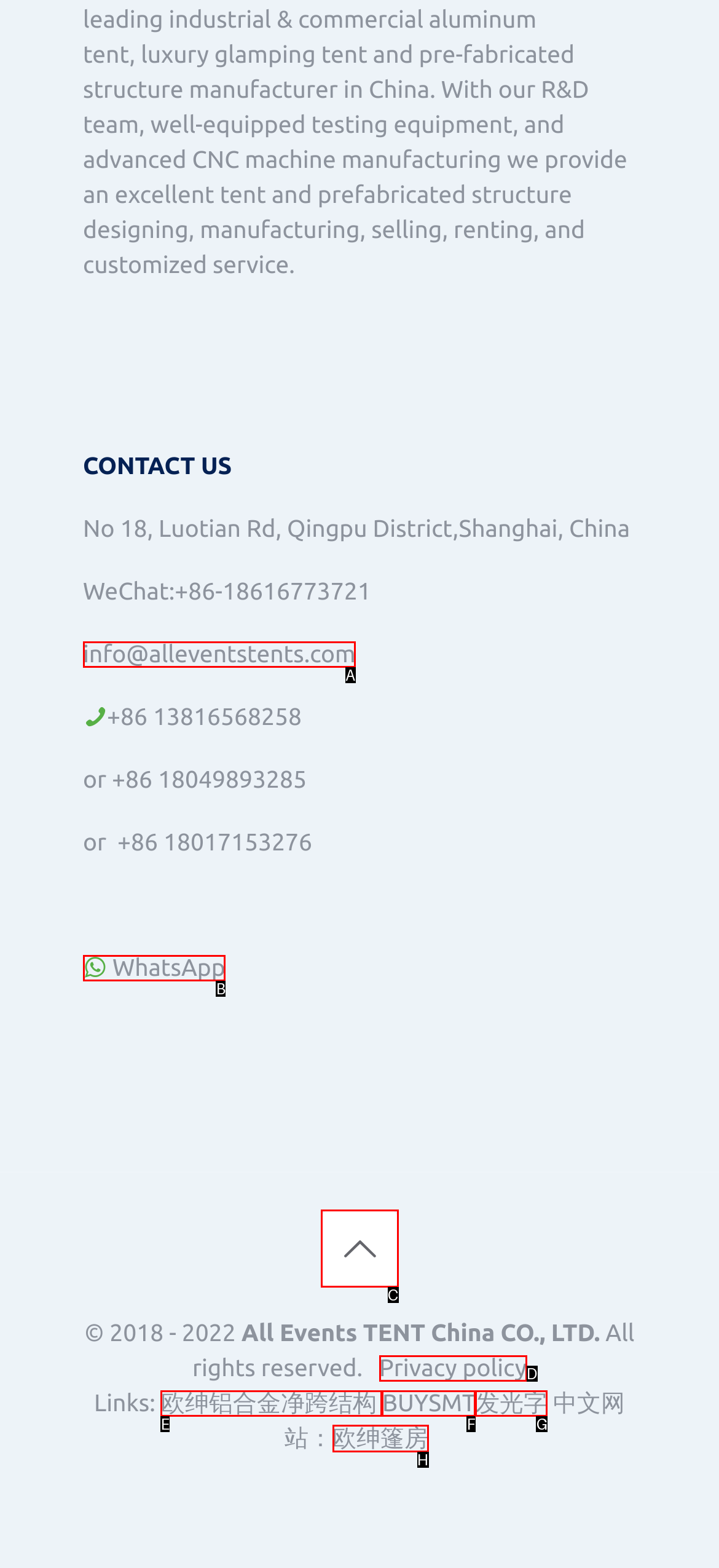Tell me which letter I should select to achieve the following goal: Visit '欧绅篷房' website
Answer with the corresponding letter from the provided options directly.

H